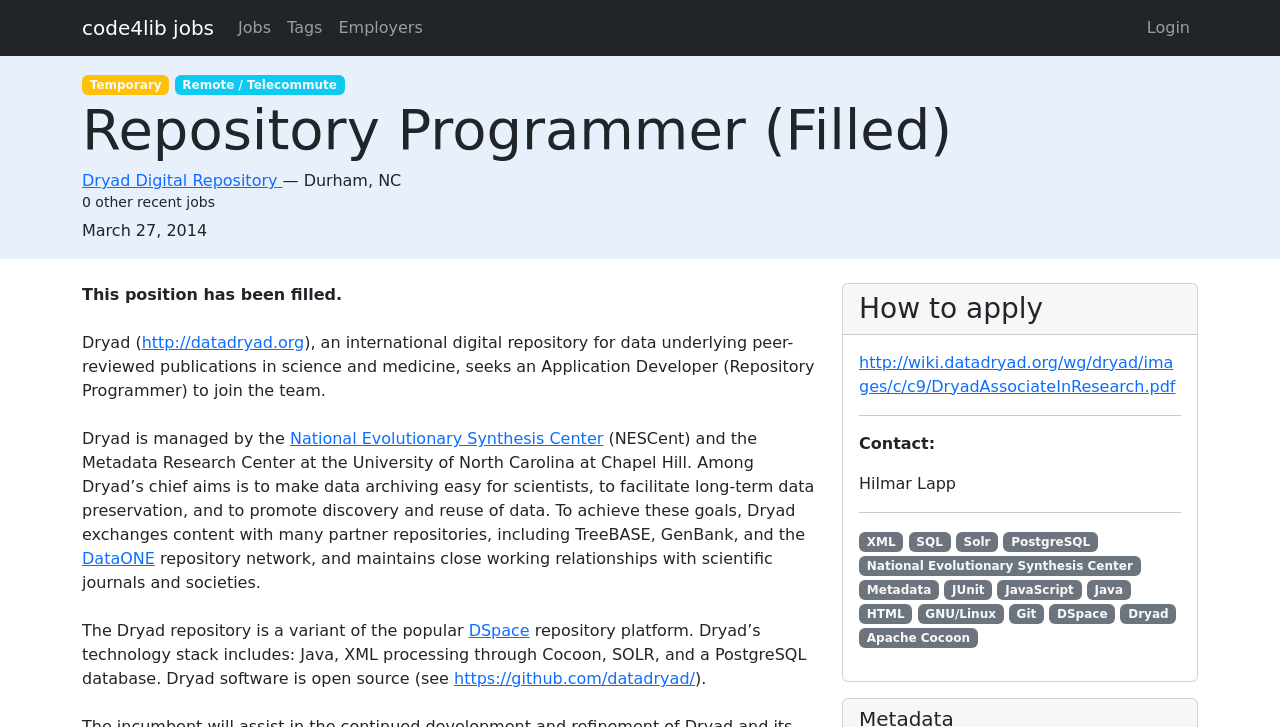What is the technology stack used by Dryad?
Provide a detailed and extensive answer to the question.

The technology stack used by Dryad can be found in the text 'Dryad’s technology stack includes: Java, XML processing through Cocoon, SOLR, and a PostgreSQL database.' which is located in the job description, indicating that Dryad uses a technology stack consisting of Java, XML, SOLR, and PostgreSQL.